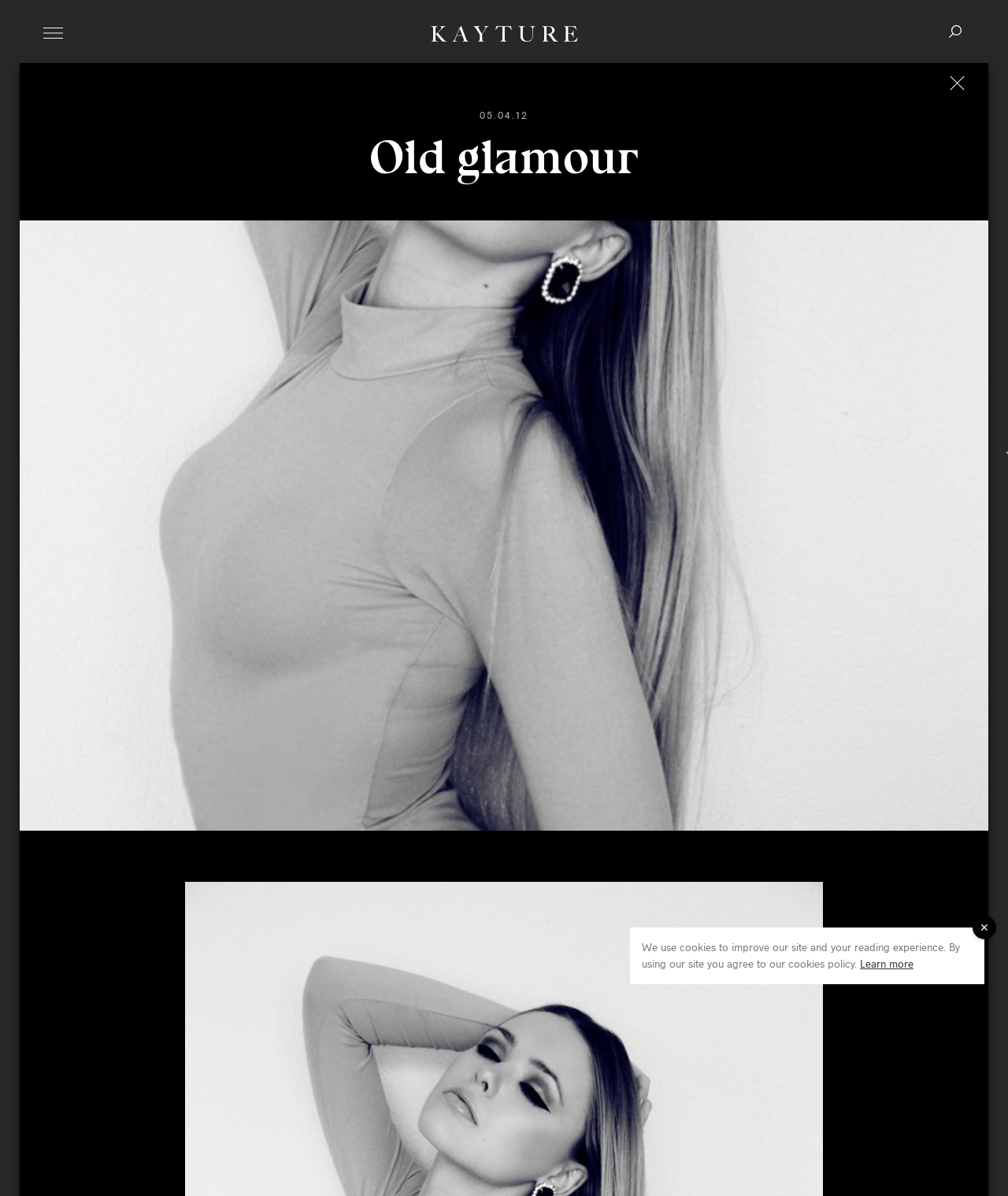Use a single word or phrase to answer the question: How many links are present in the top-right corner?

2